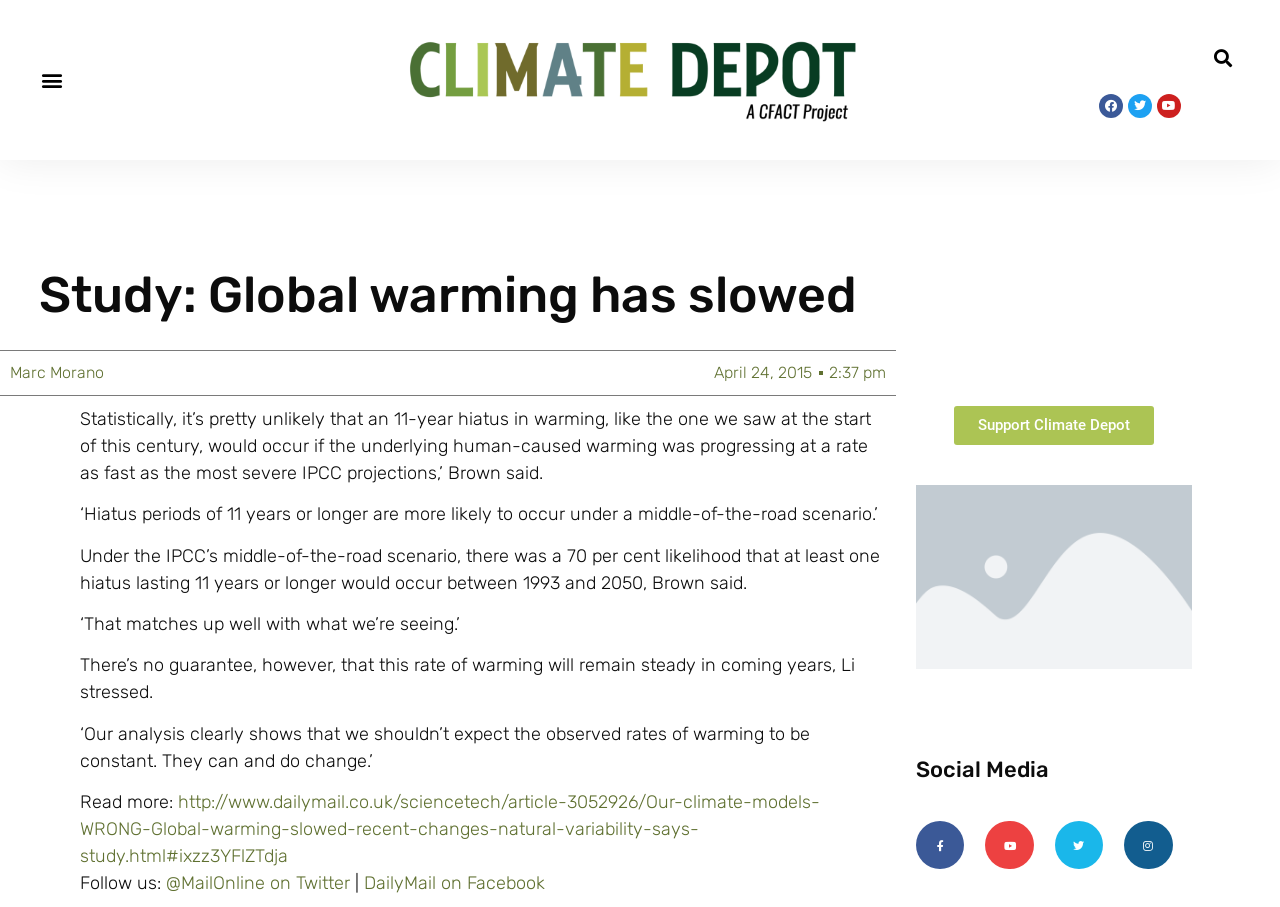Answer with a single word or phrase: 
What is the URL of the article?

http://www.dailymail.co.uk/sciencetech/article-3052926/Our-climate-models-WRONG-Global-warming-slowed-recent-changes-natural-variability-says-study.html#ixzz3YFlZTdja